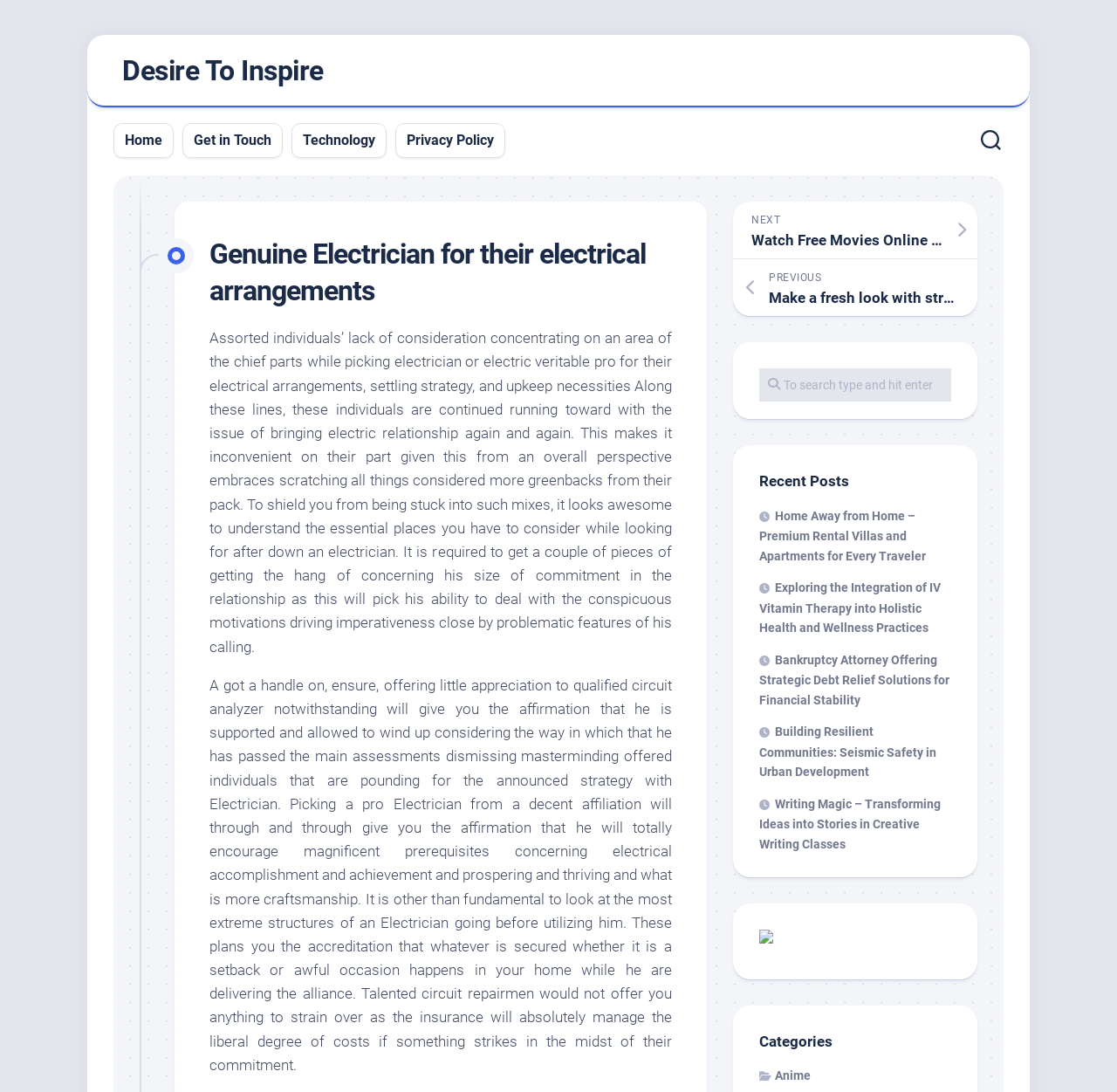What is the main topic of this webpage?
Answer the question with a detailed and thorough explanation.

Based on the content of the webpage, it appears to be discussing the importance of considering certain factors when selecting an electrician or electrical professional for electrical arrangements, settling strategy, and maintenance needs.